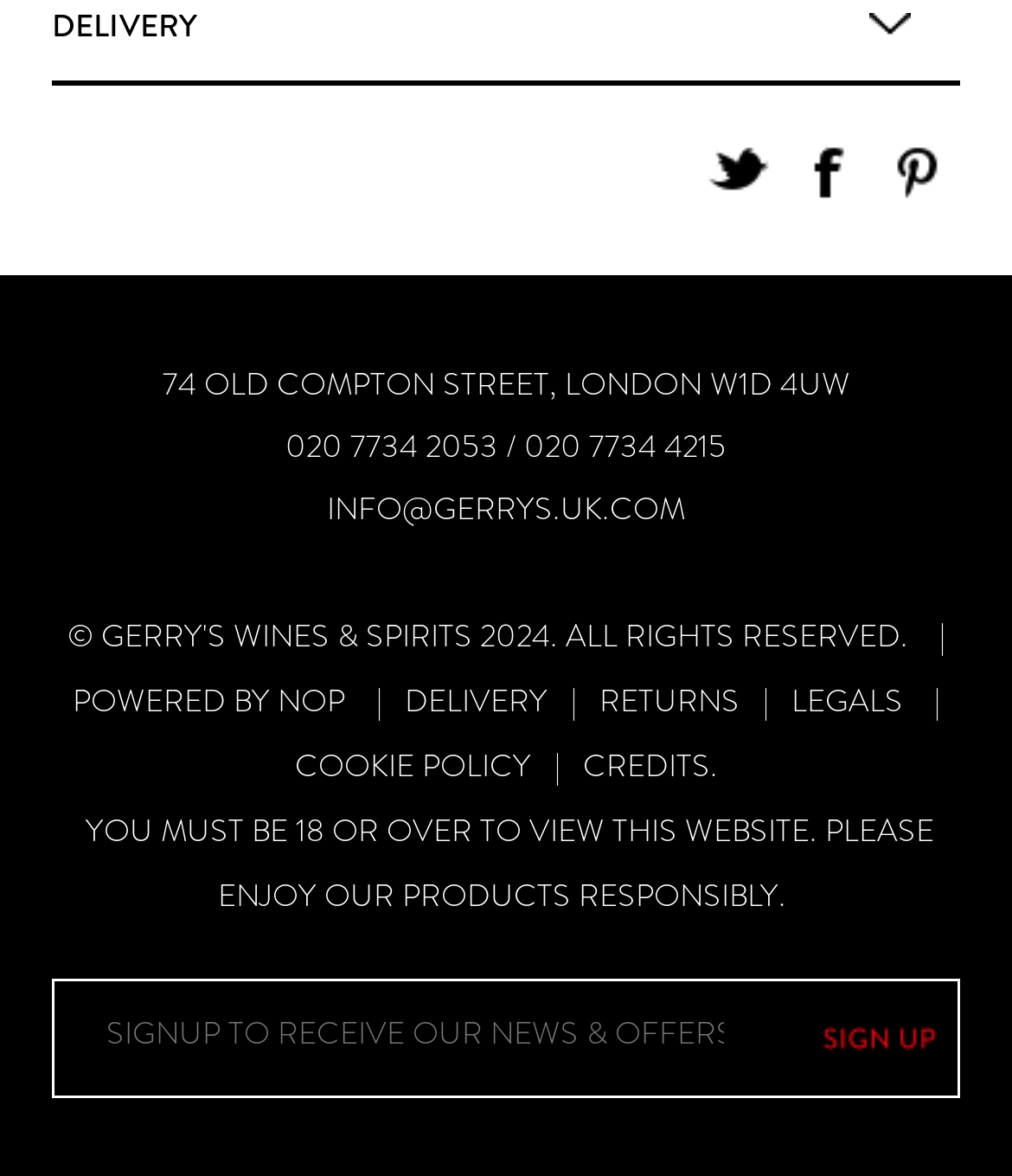Please provide a one-word or short phrase answer to the question:
What is the phone number of the store?

020 7734 2053 / 020 7734 4215